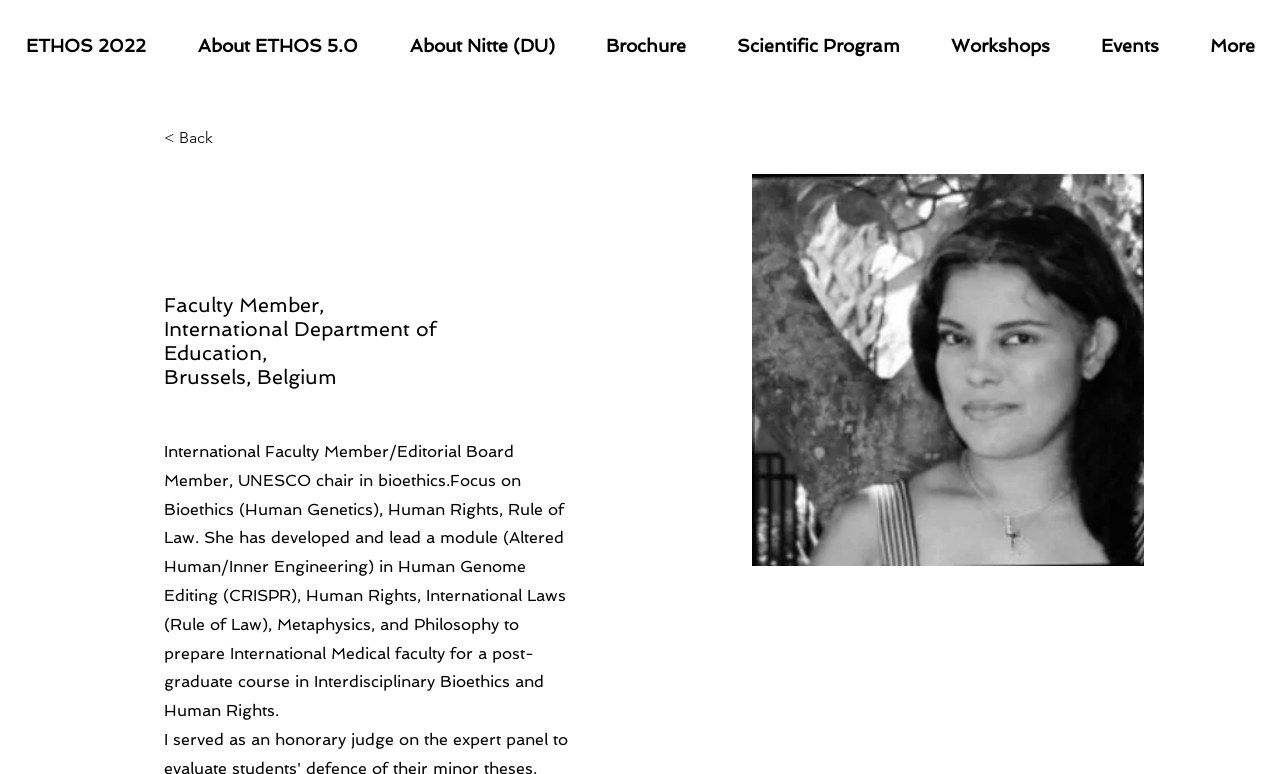Find the UI element described as: "Contact Me" and predict its bounding box coordinates. Ensure the coordinates are four float numbers between 0 and 1, [left, top, right, bottom].

None